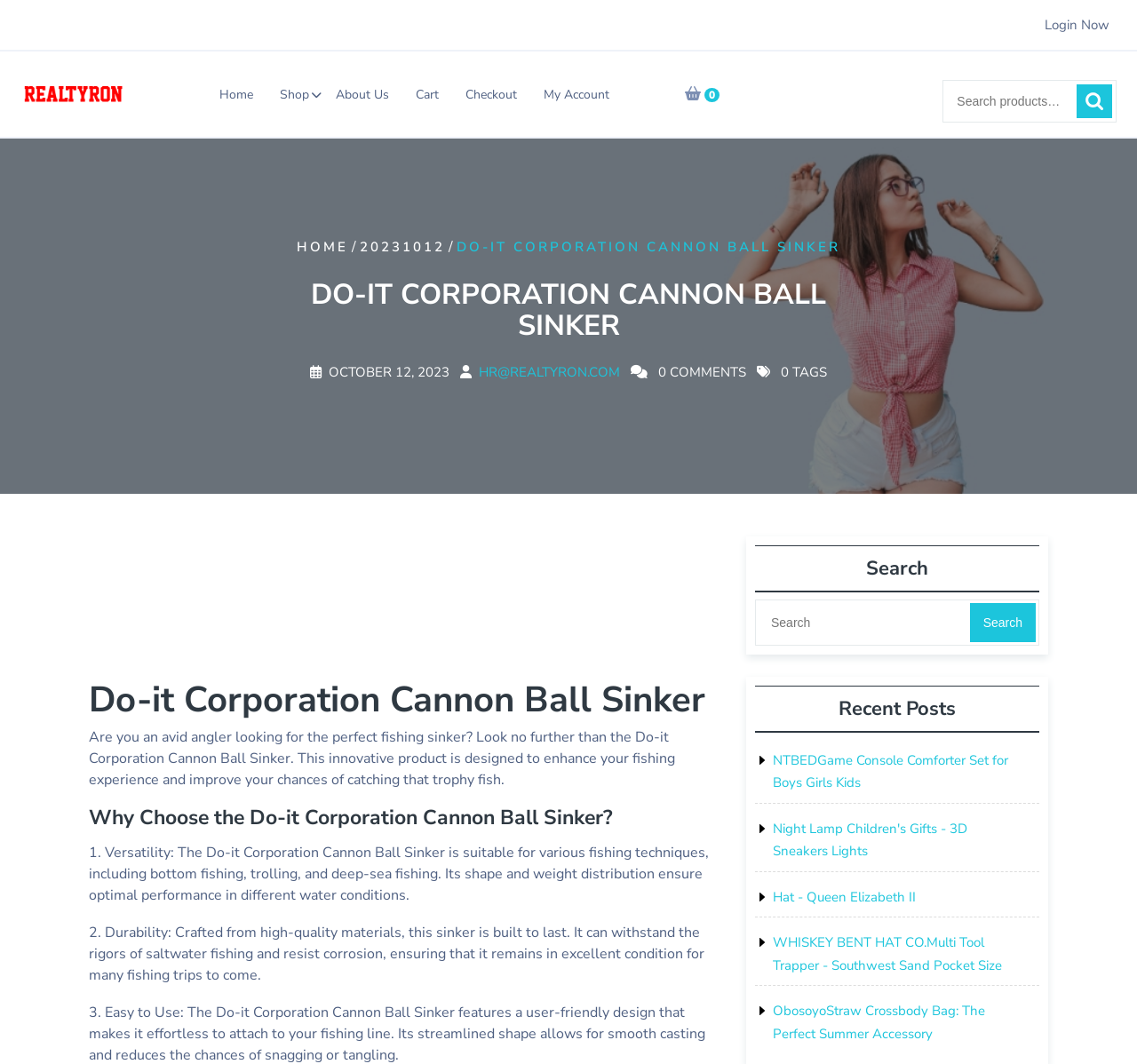Provide the bounding box coordinates for the UI element that is described as: "Hat - Queen Elizabeth II".

[0.68, 0.835, 0.805, 0.851]